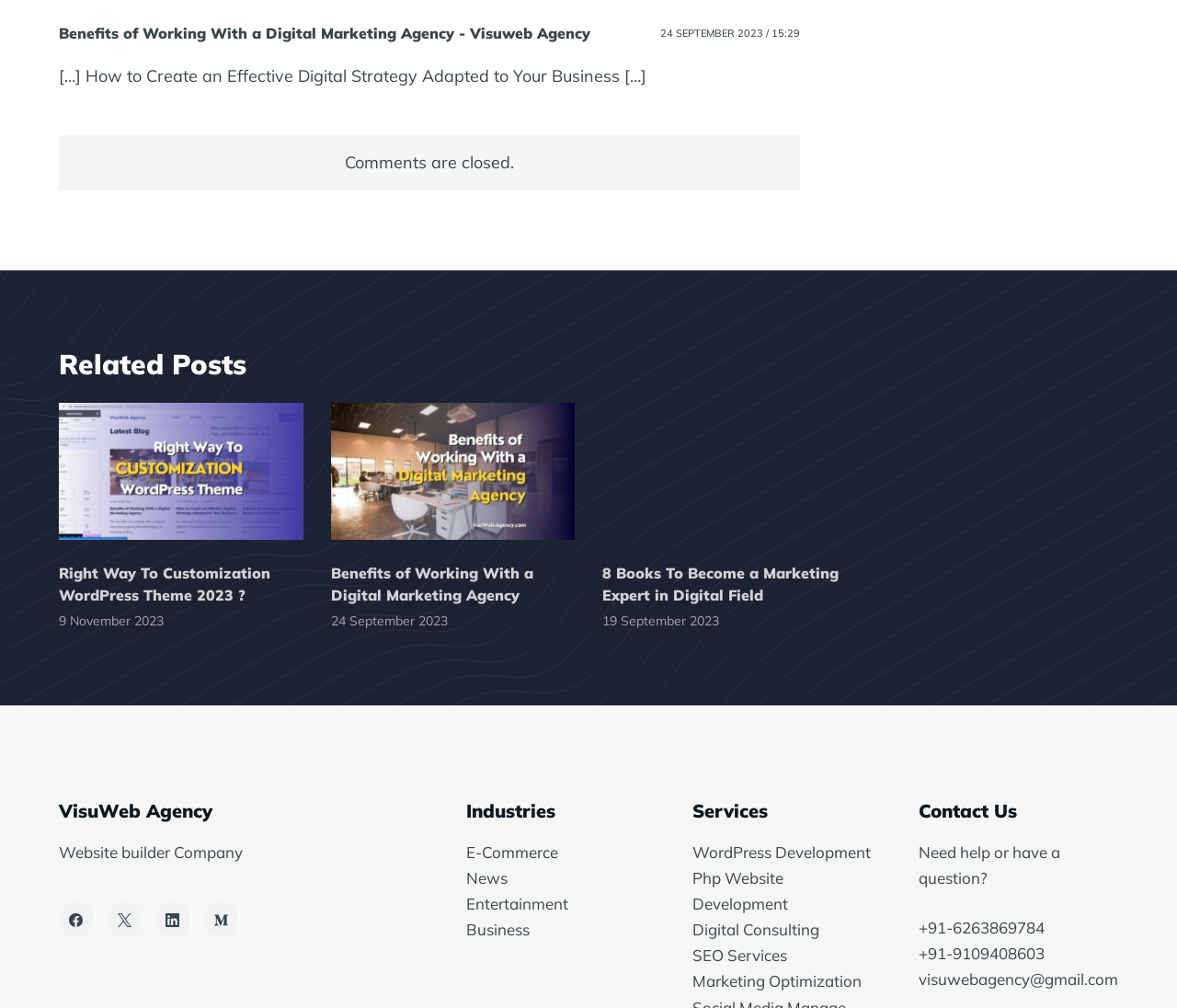Extract the bounding box coordinates for the UI element described as: "aria-label="LinkedIn"".

[0.132, 0.895, 0.161, 0.93]